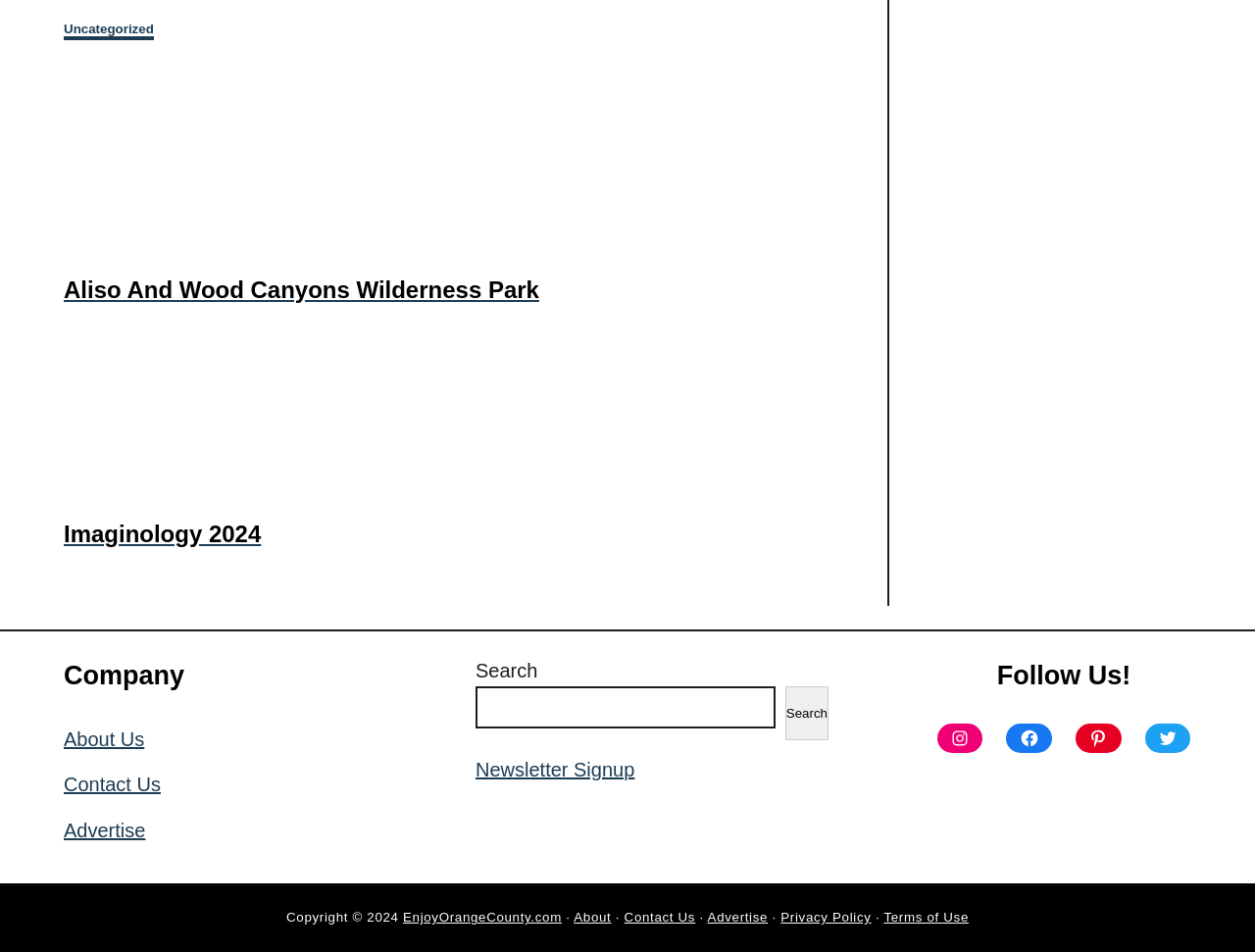Please identify the bounding box coordinates of the clickable element to fulfill the following instruction: "Read about the company". The coordinates should be four float numbers between 0 and 1, i.e., [left, top, right, bottom].

[0.051, 0.688, 0.332, 0.733]